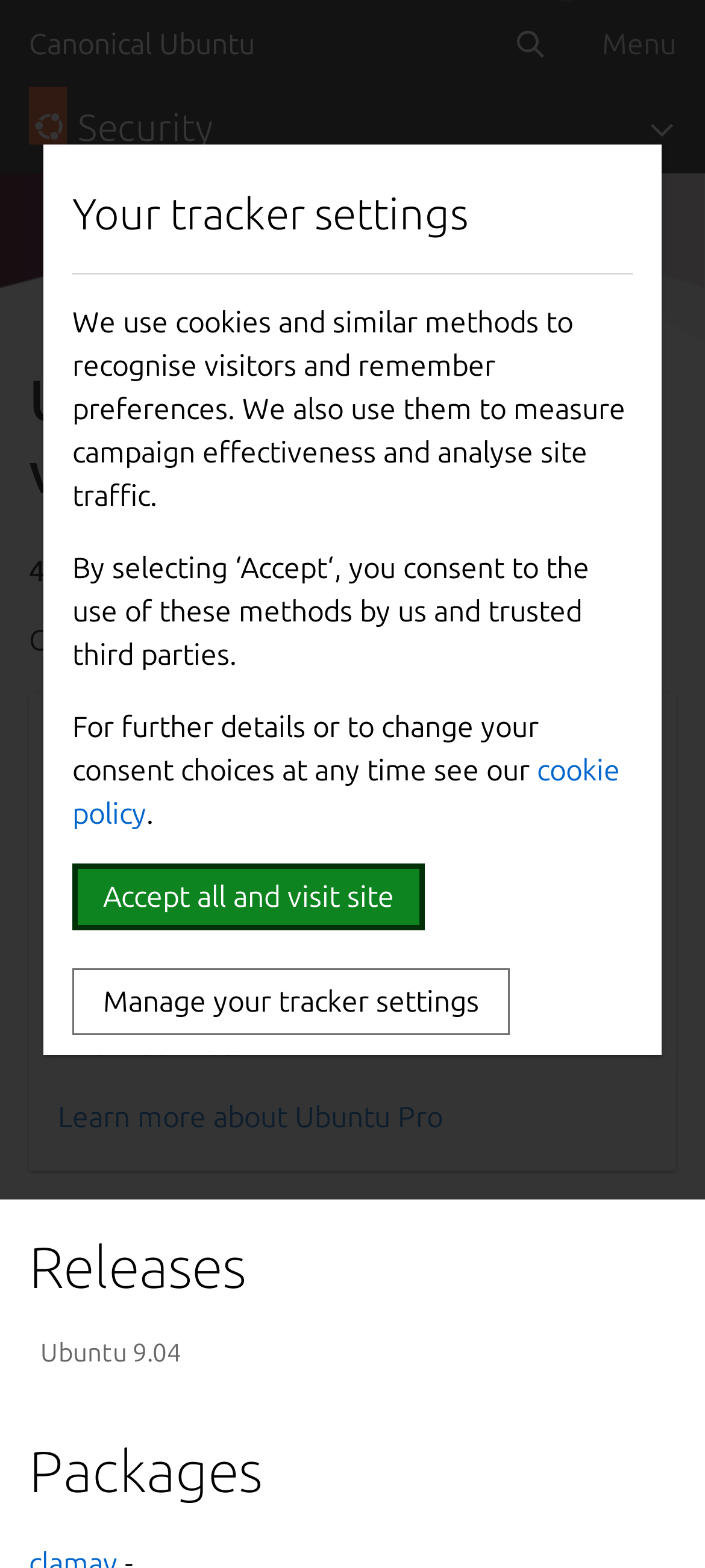Using the provided description: "cookie policy", find the bounding box coordinates of the corresponding UI element. The output should be four float numbers between 0 and 1, in the format [left, top, right, bottom].

[0.103, 0.48, 0.879, 0.529]